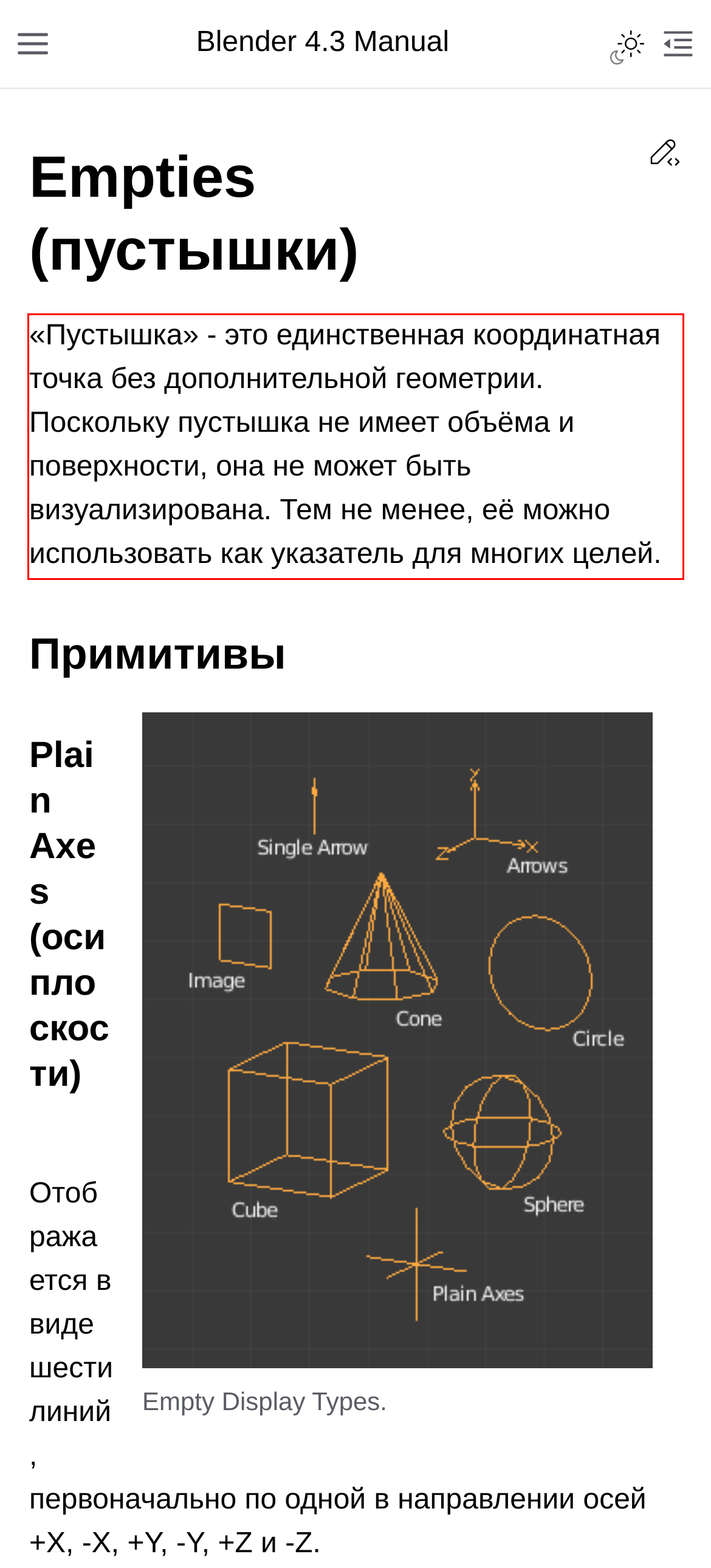Given a screenshot of a webpage, identify the red bounding box and perform OCR to recognize the text within that box.

«Пустышка» - это единственная координатная точка без дополнительной геометрии. Поскольку пустышка не имеет объёма и поверхности, она не может быть визуализирована. Тем не менее, её можно использовать как указатель для многих целей.